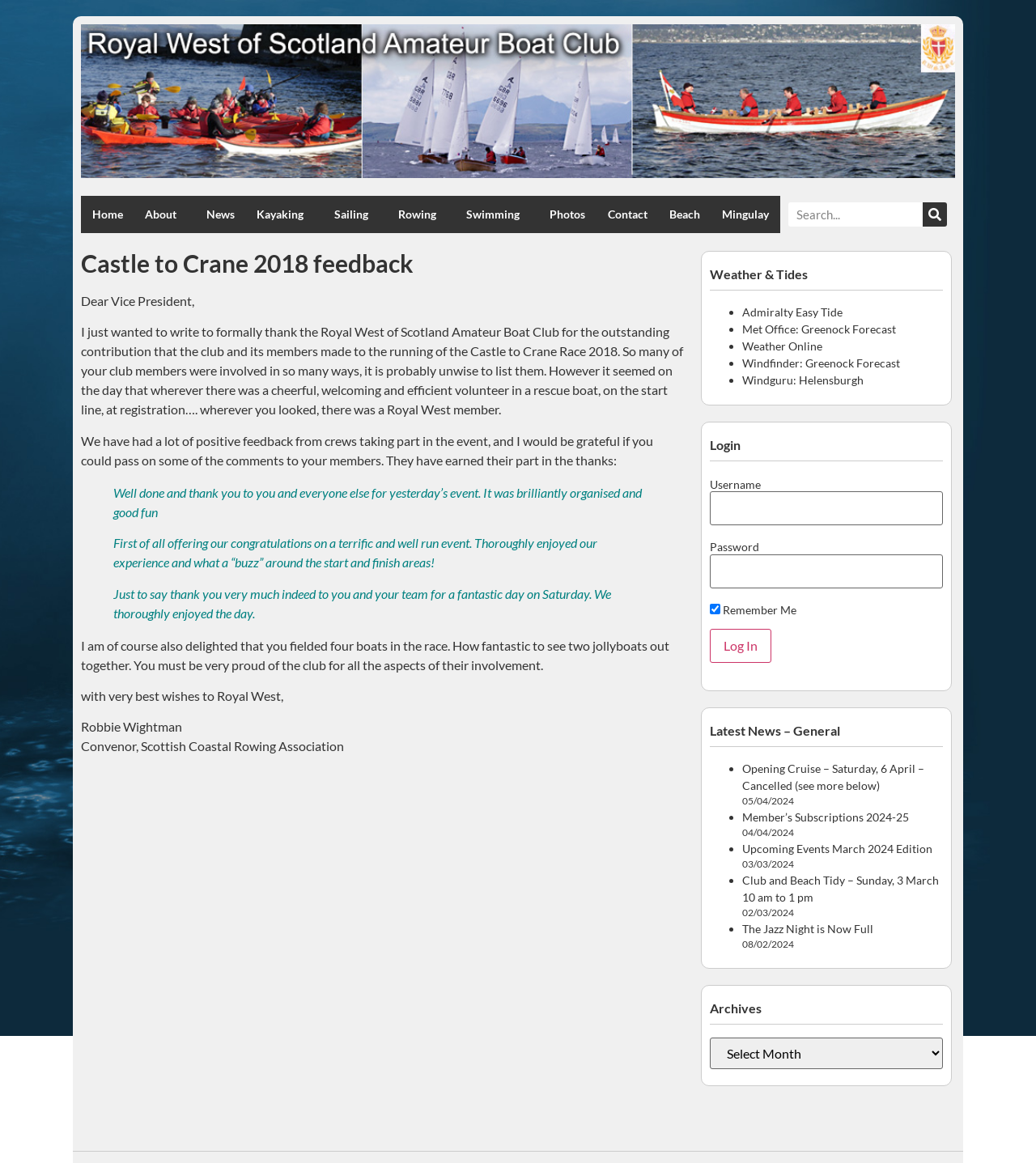Identify the bounding box coordinates of the clickable section necessary to follow the following instruction: "Click the Home link". The coordinates should be presented as four float numbers from 0 to 1, i.e., [left, top, right, bottom].

[0.078, 0.168, 0.129, 0.2]